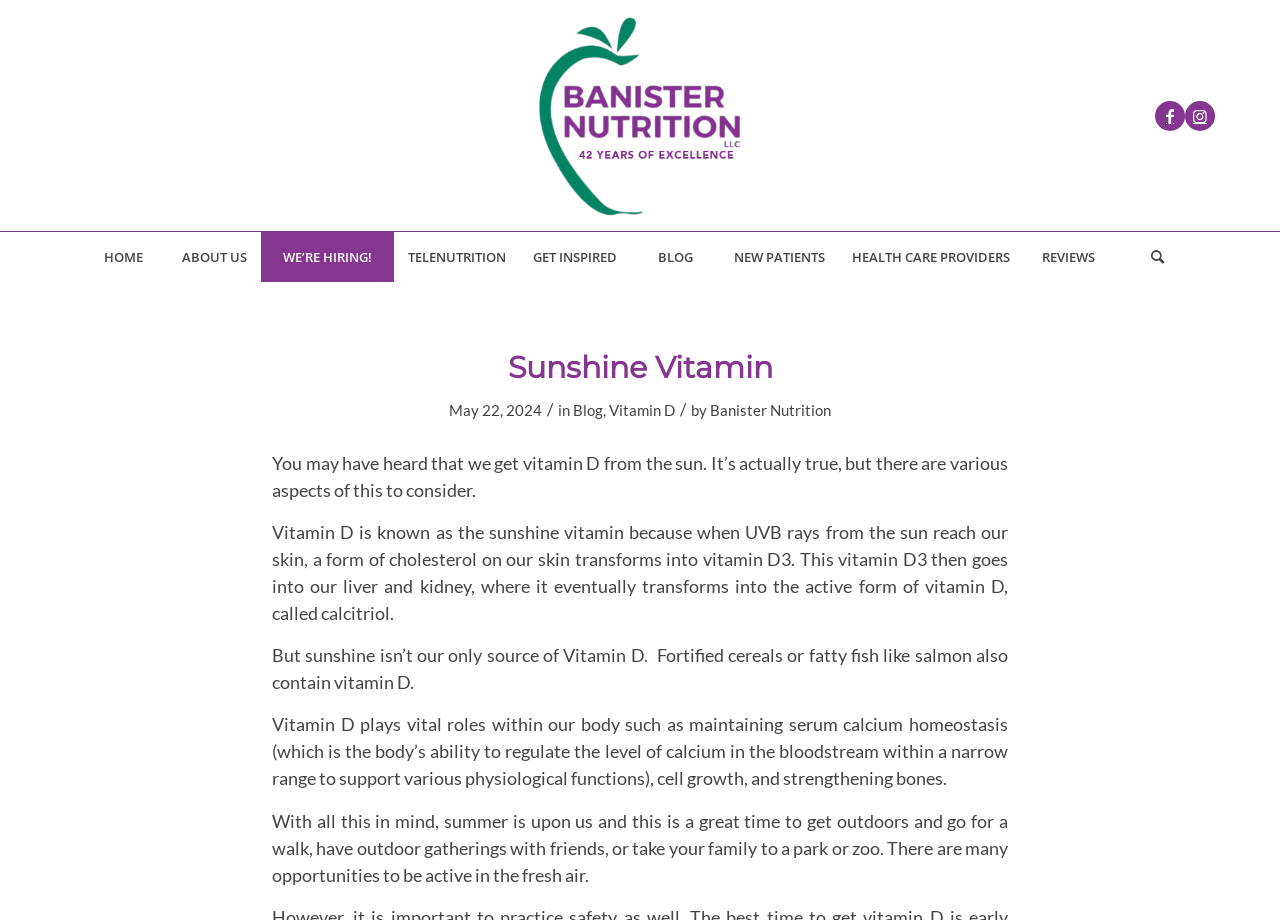Using the description: "Telenutrition", determine the UI element's bounding box coordinates. Ensure the coordinates are in the format of four float numbers between 0 and 1, i.e., [left, top, right, bottom].

[0.308, 0.252, 0.405, 0.307]